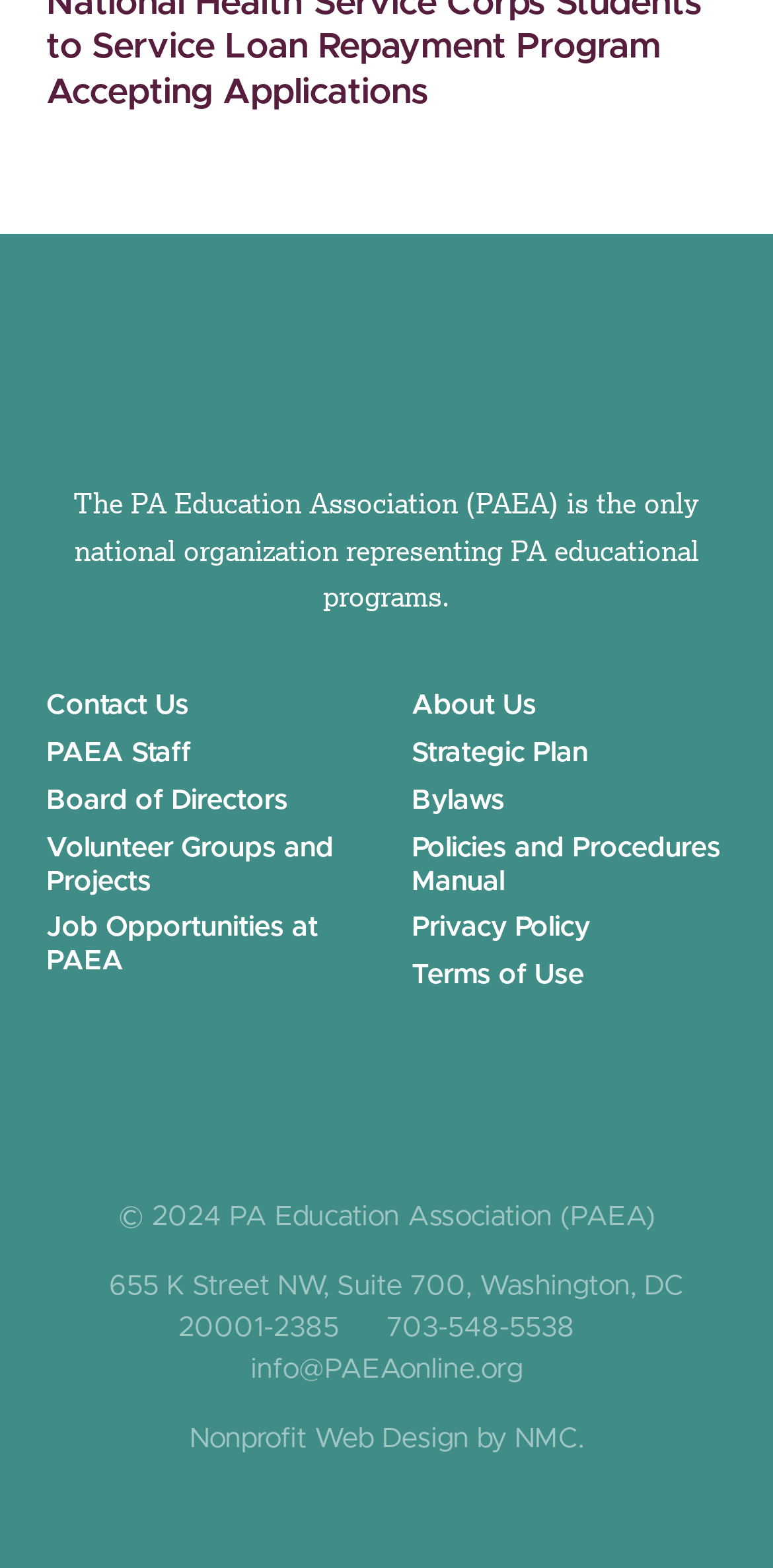What is the copyright year?
Answer with a single word or short phrase according to what you see in the image.

2024